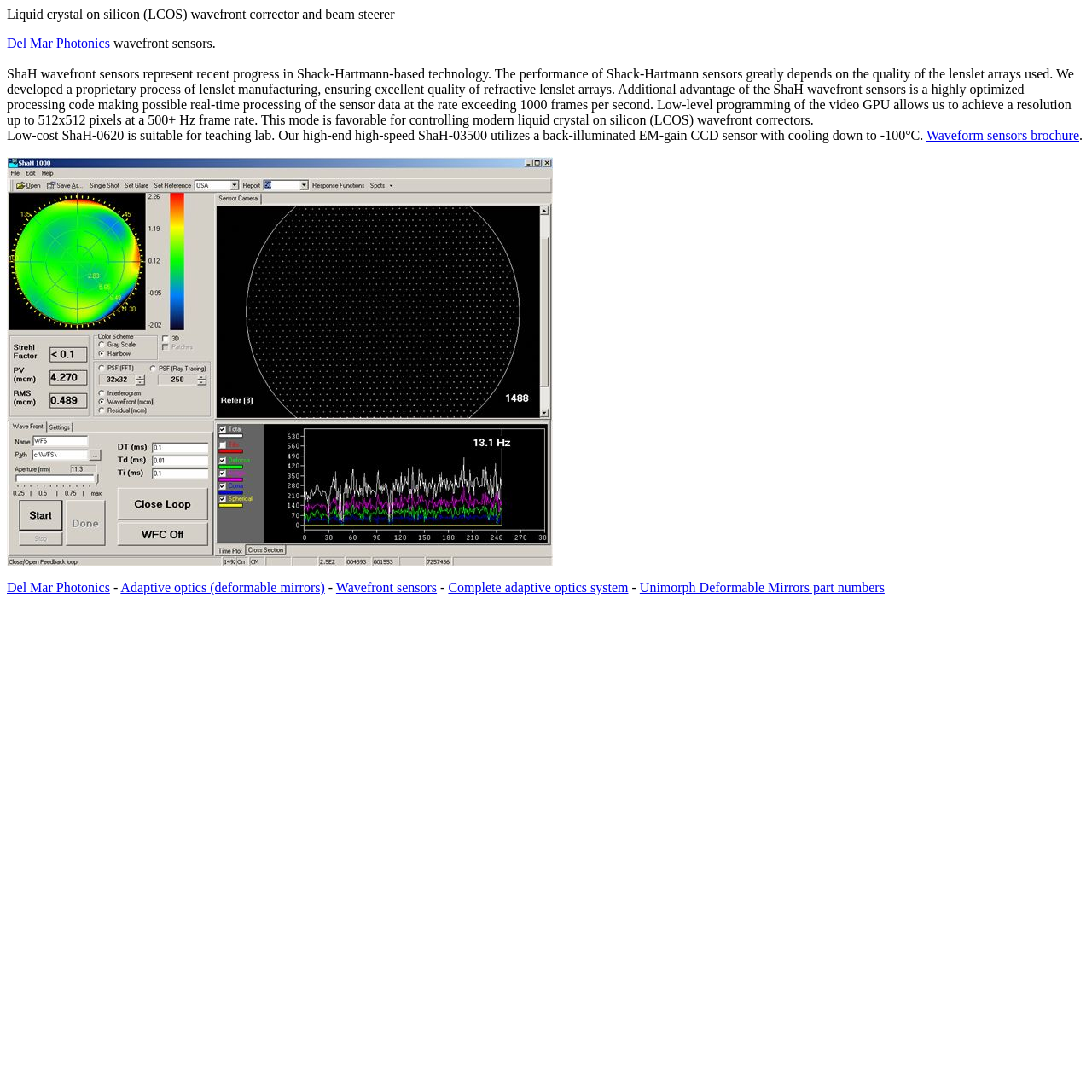Find the bounding box coordinates for the UI element that matches this description: "Complete adaptive optics system".

[0.41, 0.531, 0.575, 0.545]